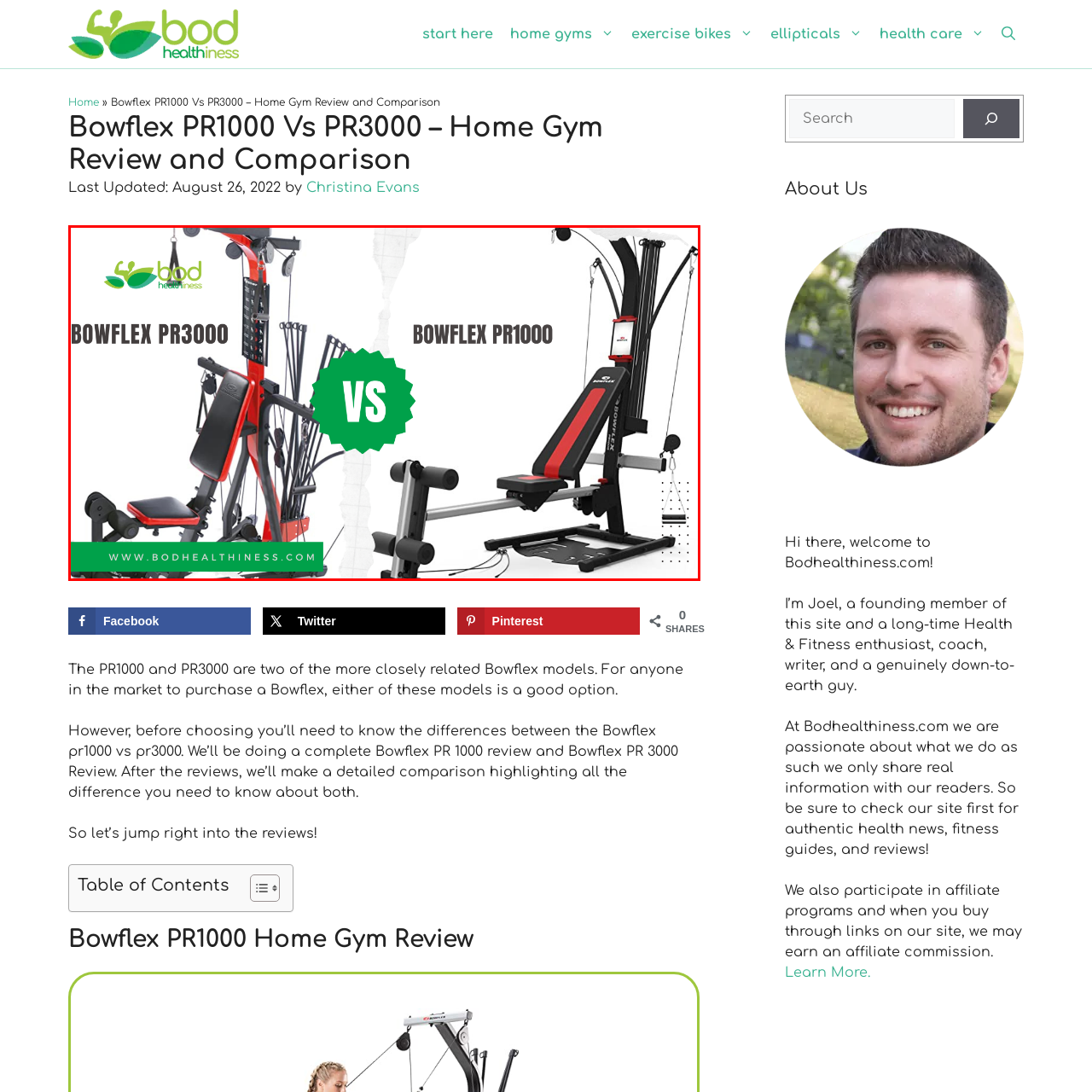What is the significance of the 'VS' in a bold green circle?
Please analyze the image within the red bounding box and offer a comprehensive answer to the question.

The 'VS' in a bold green circle is prominently displayed in the image, indicating a direct comparison between the two Bowflex home gym models, the PR3000 and the PR1000, highlighting their differences and similarities.